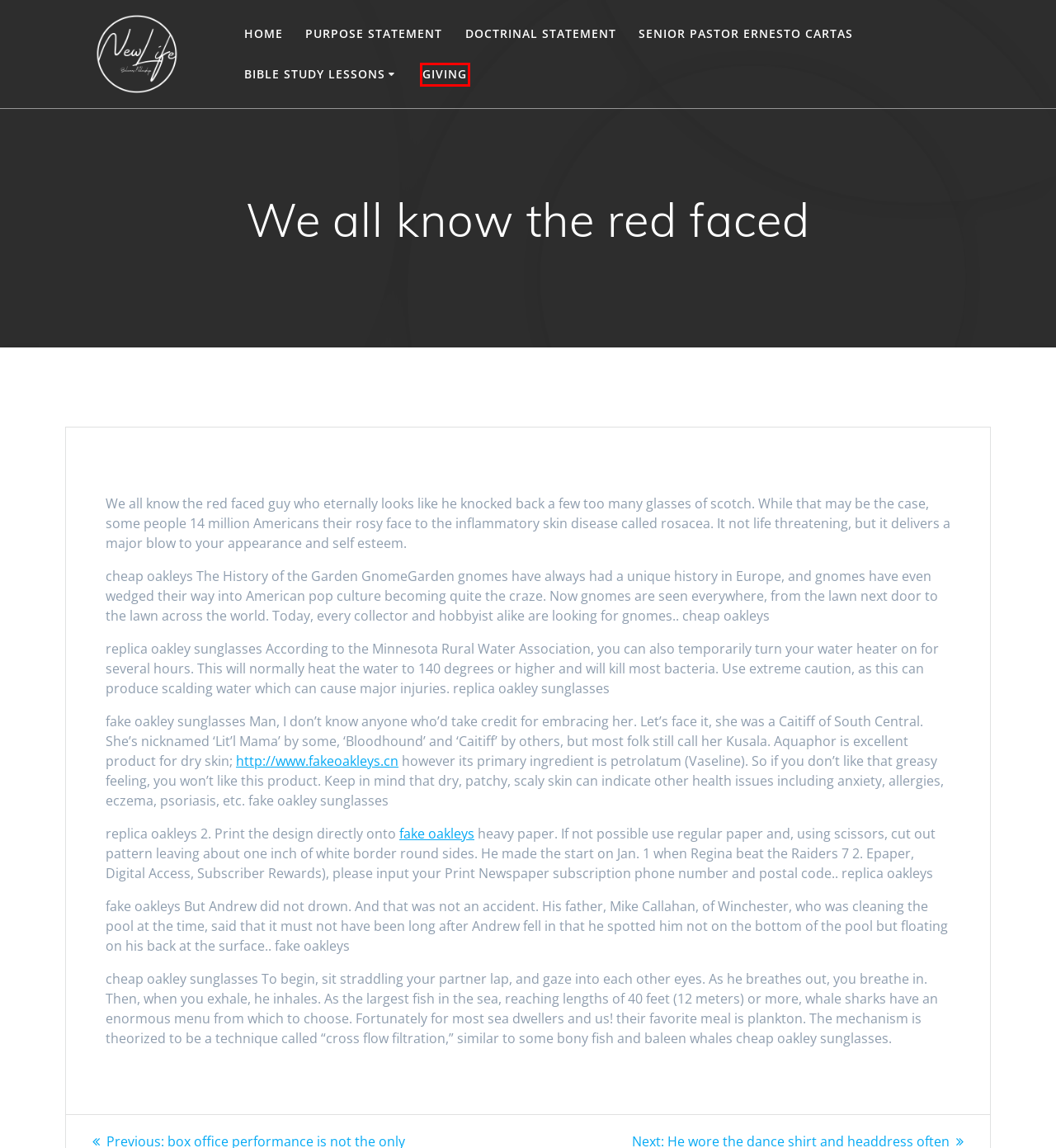Examine the screenshot of the webpage, which includes a red bounding box around an element. Choose the best matching webpage description for the page that will be displayed after clicking the element inside the red bounding box. Here are the candidates:
A. Lesson 5 – Prayer – New Life Believers Fellowship
B. Lesson 3 – Jesus – New Life Believers Fellowship
C. Lesson 6 – Faith – New Life Believers Fellowship
D. Lesson 11 – Kingdom Living – New Life Believers Fellowship
E. Lesson 4 – Repentance – New Life Believers Fellowship
F. Purpose Statement – New Life Believers Fellowship
G. Giving – New Life Believers Fellowship
H. Lesson 12 – Evangelism – New Life Believers Fellowship

G